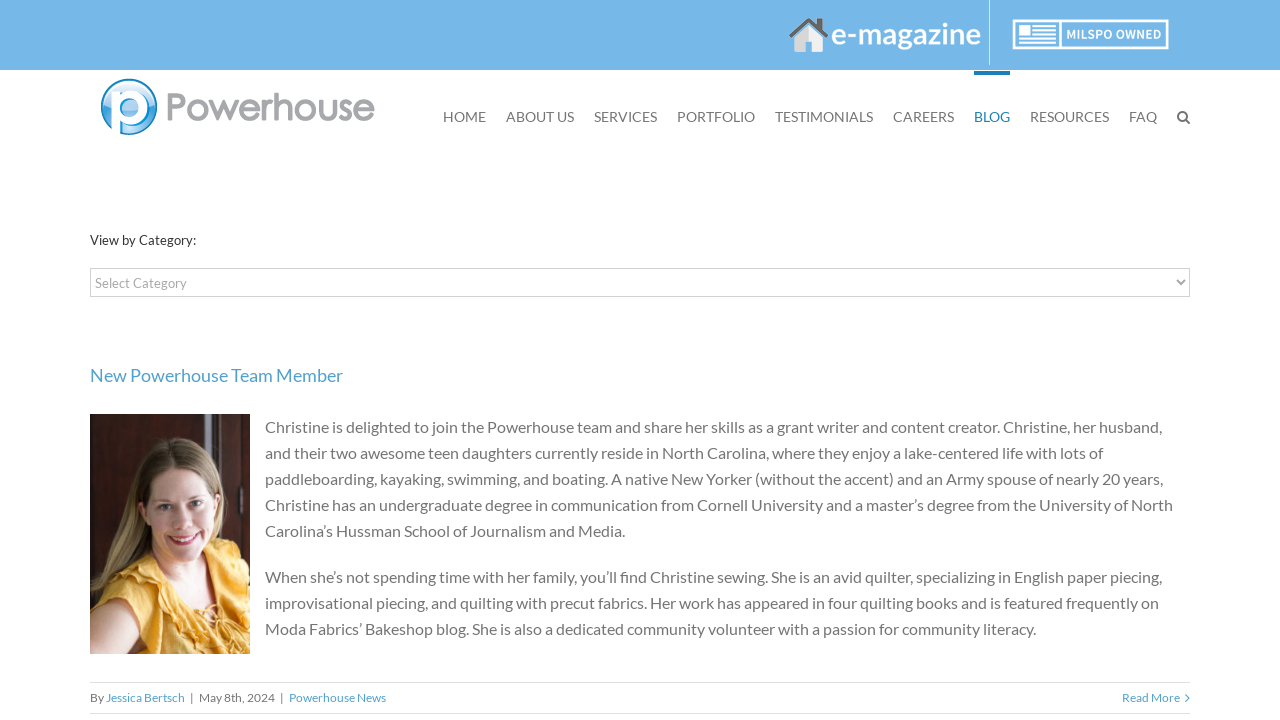Refer to the screenshot and give an in-depth answer to this question: How many menu items are in the main menu?

I counted the number of links under the 'Main Menu' navigation element, which are 'HOME', 'ABOUT US', 'SERVICES', 'PORTFOLIO', 'TESTIMONIALS', 'CAREERS', 'BLOG', 'RESOURCES', and 'FAQ'. There are 9 links in total.